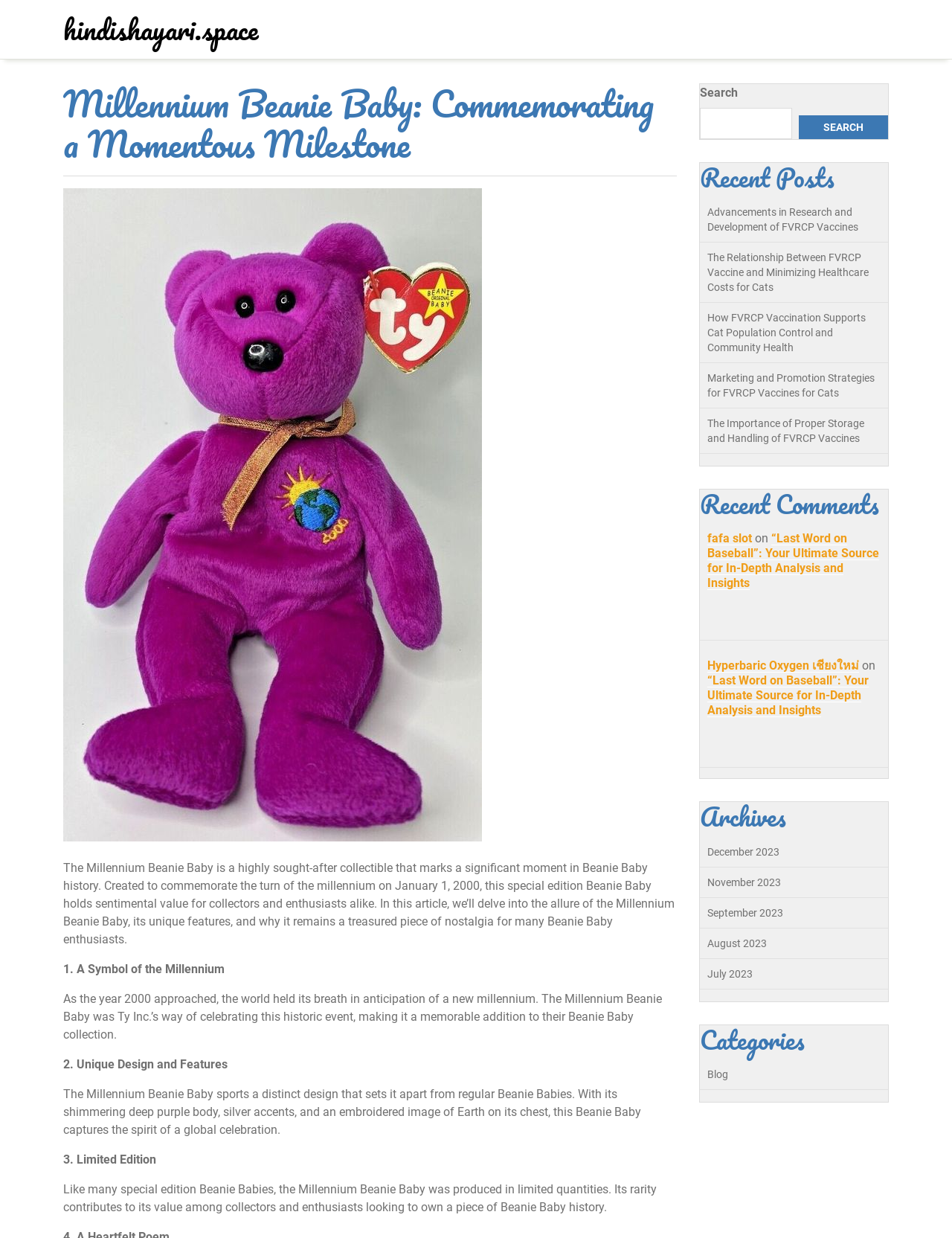What is the topic of the article?
Refer to the image and answer the question using a single word or phrase.

Millennium Beanie Baby